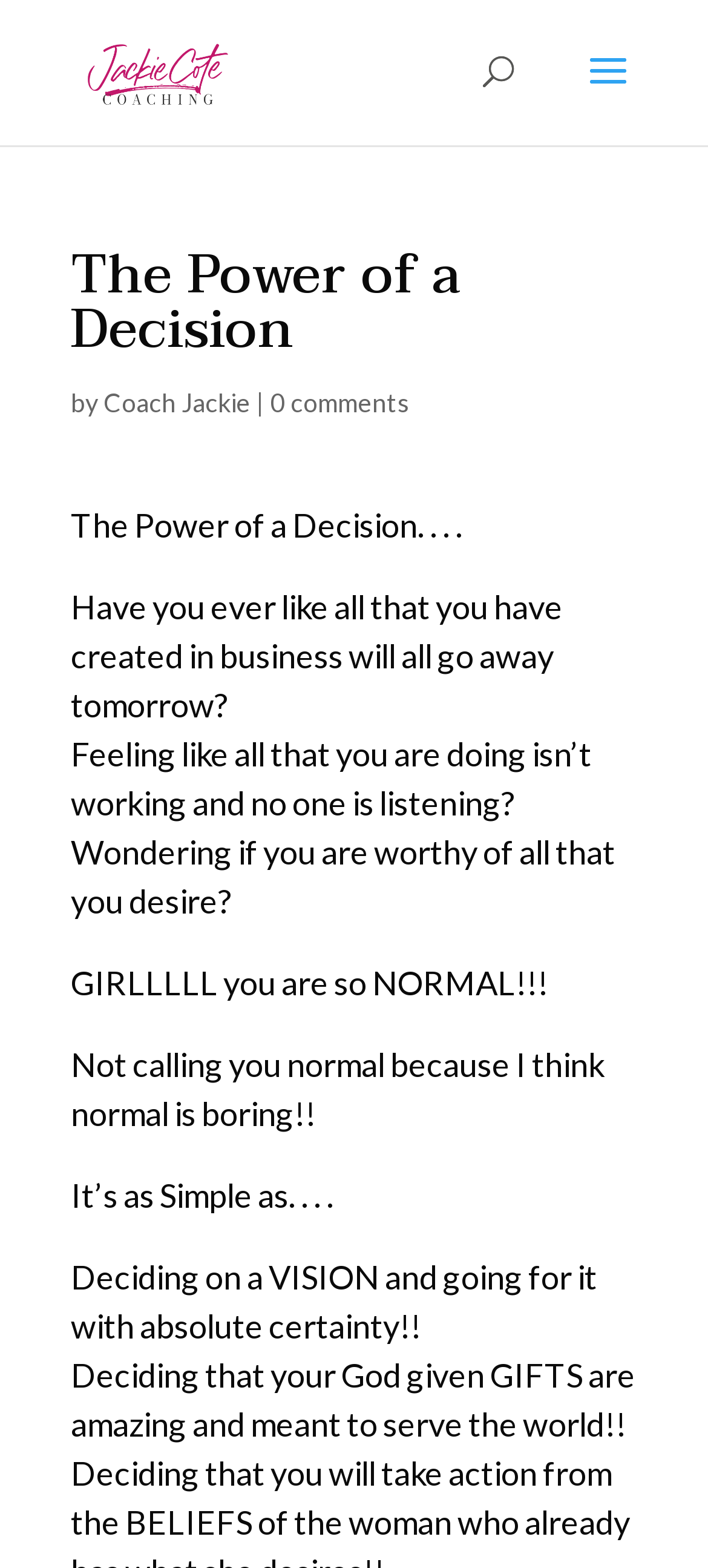Summarize the contents and layout of the webpage in detail.

The webpage is titled "The Power of a Decision - Jackie Cote Coaching" and has a prominent link to "Jackie Cote Coaching" at the top left, accompanied by an image with the same name. Below this, there is a search bar spanning almost the entire width of the page.

The main content of the page is divided into sections, with a heading "The Power of a Decision" at the top, followed by the author's name "Coach Jackie" and a link to "0 comments". 

The main text of the page is a series of paragraphs that explore feelings of uncertainty and self-doubt in business, with questions like "Have you ever felt that what you created will go away tomorrow?" and "Feeling like everything you are doing isn't working and no one is listening?" 

These paragraphs are followed by a series of affirming statements, including "GIRLLLLL you are so NORMAL!!!", "Not calling you normal because I think normal is boring!!", and "It’s as Simple as.... Deciding on a VISION and going for it with absolute certainty!!". The text concludes with a message about embracing one's gifts and serving the world.